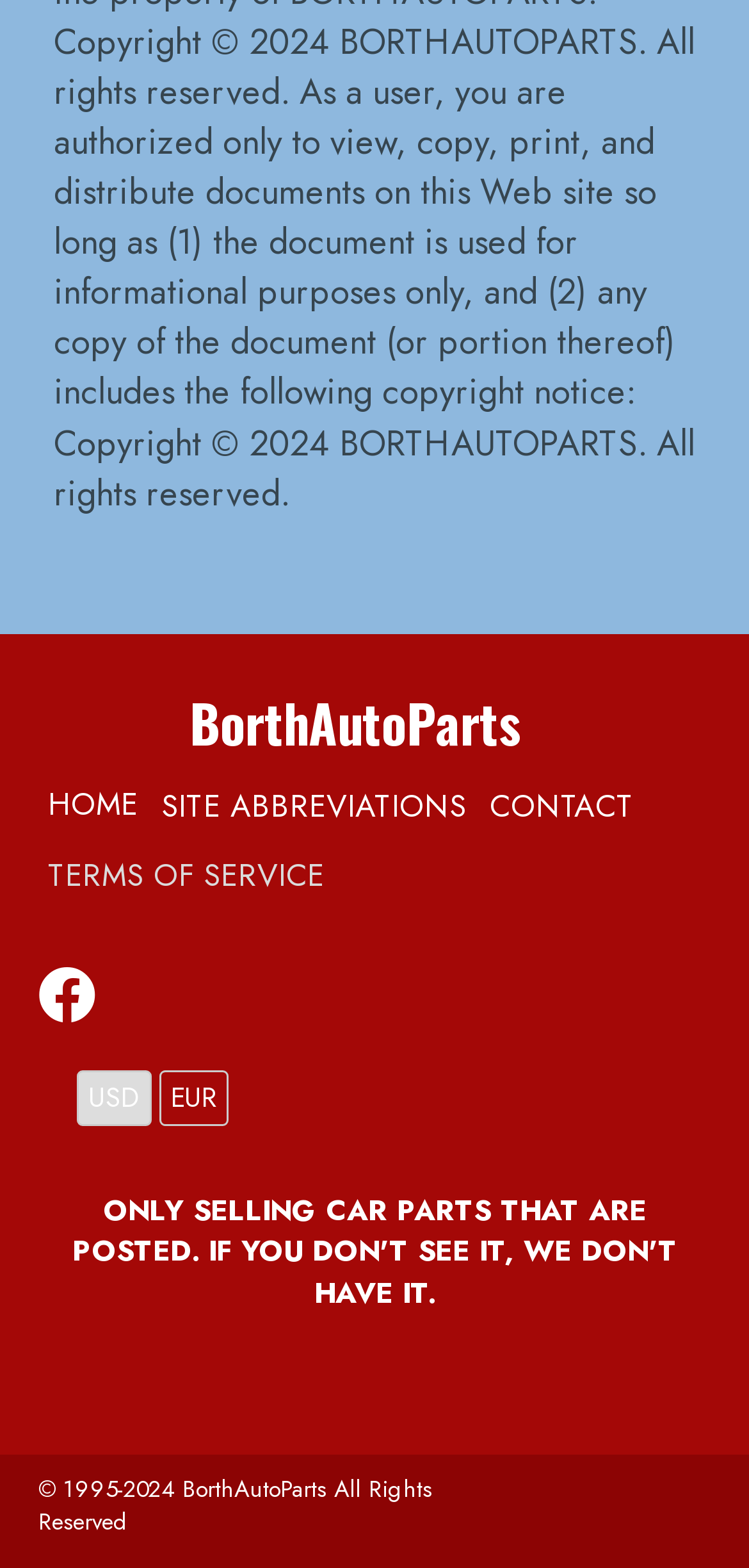Using the provided element description "Site Abbreviations", determine the bounding box coordinates of the UI element.

[0.2, 0.492, 0.638, 0.535]